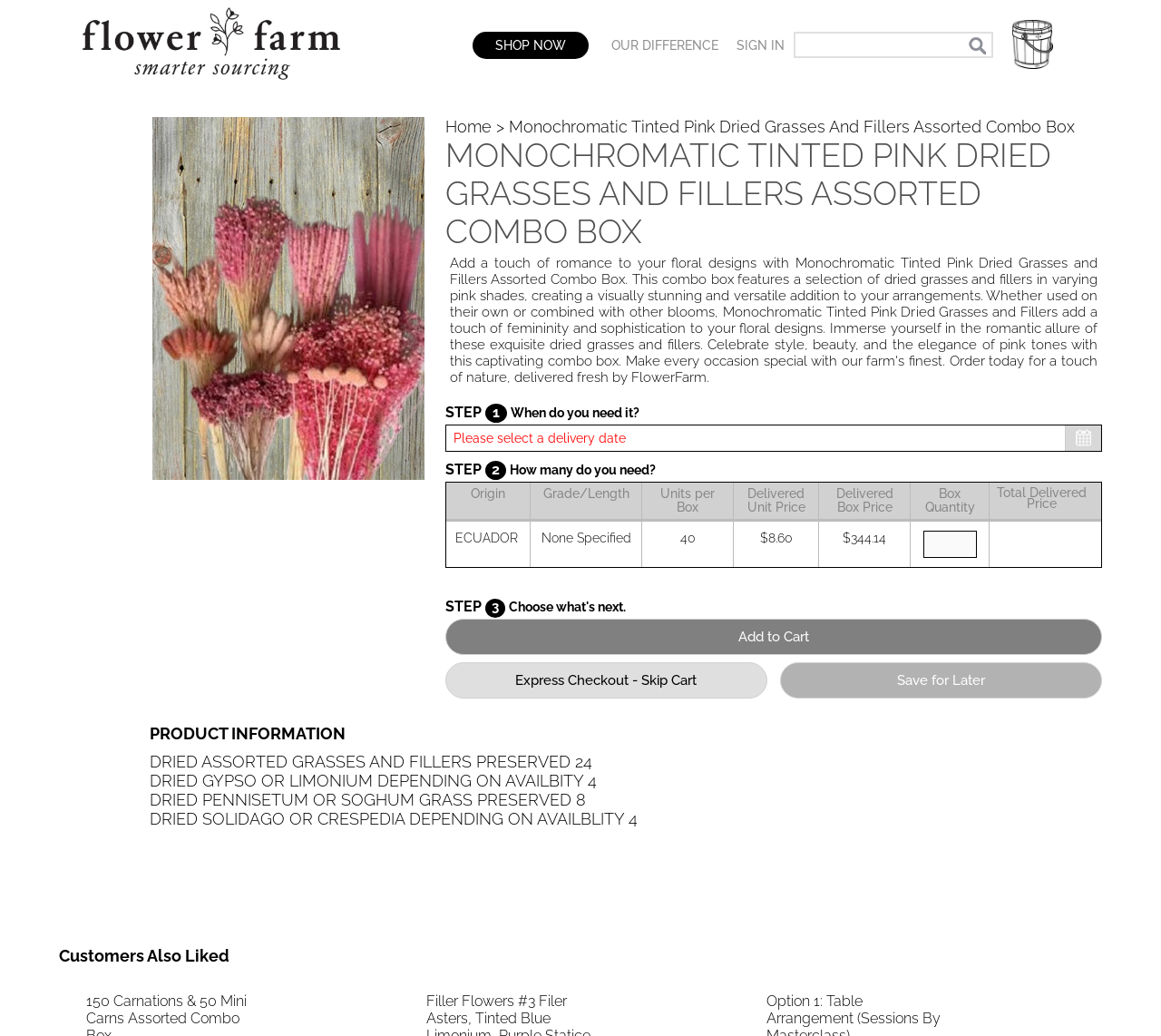Please identify the bounding box coordinates of the element's region that needs to be clicked to fulfill the following instruction: "View cart". The bounding box coordinates should consist of four float numbers between 0 and 1, i.e., [left, top, right, bottom].

[0.869, 0.017, 0.91, 0.069]